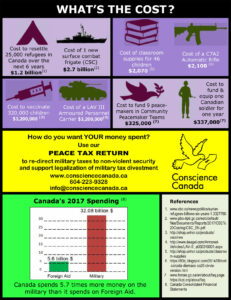Generate a descriptive account of all visible items and actions in the image.

The image titled "What’s the cost?" presents an infographic by Conscience Canada that critiques Canadian military spending and advocates for a redirection of funds towards humanitarian causes. It highlights the financial implications of various military expenditures, including the costs of specific military equipment and initiatives. For instance, it mentions the expense of replacing military weapons, along with details about the financial outlay for equipment like the Light Armored Vehicle (LAV III) and the CF-18 fighter jets. Additionally, the infographic challenges viewers to reconsider how their contributions could better serve non-violent security initiatives rather than military objectives. A section at the bottom promotes the organization’s Peace Tax Return campaign, encouraging citizens to advocate for non-violent resolutions to conflicts. The overall message calls for a more thoughtful allocation of financial resources towards peacebuilding rather than militarization, and includes contact information for the organization for further engagement.